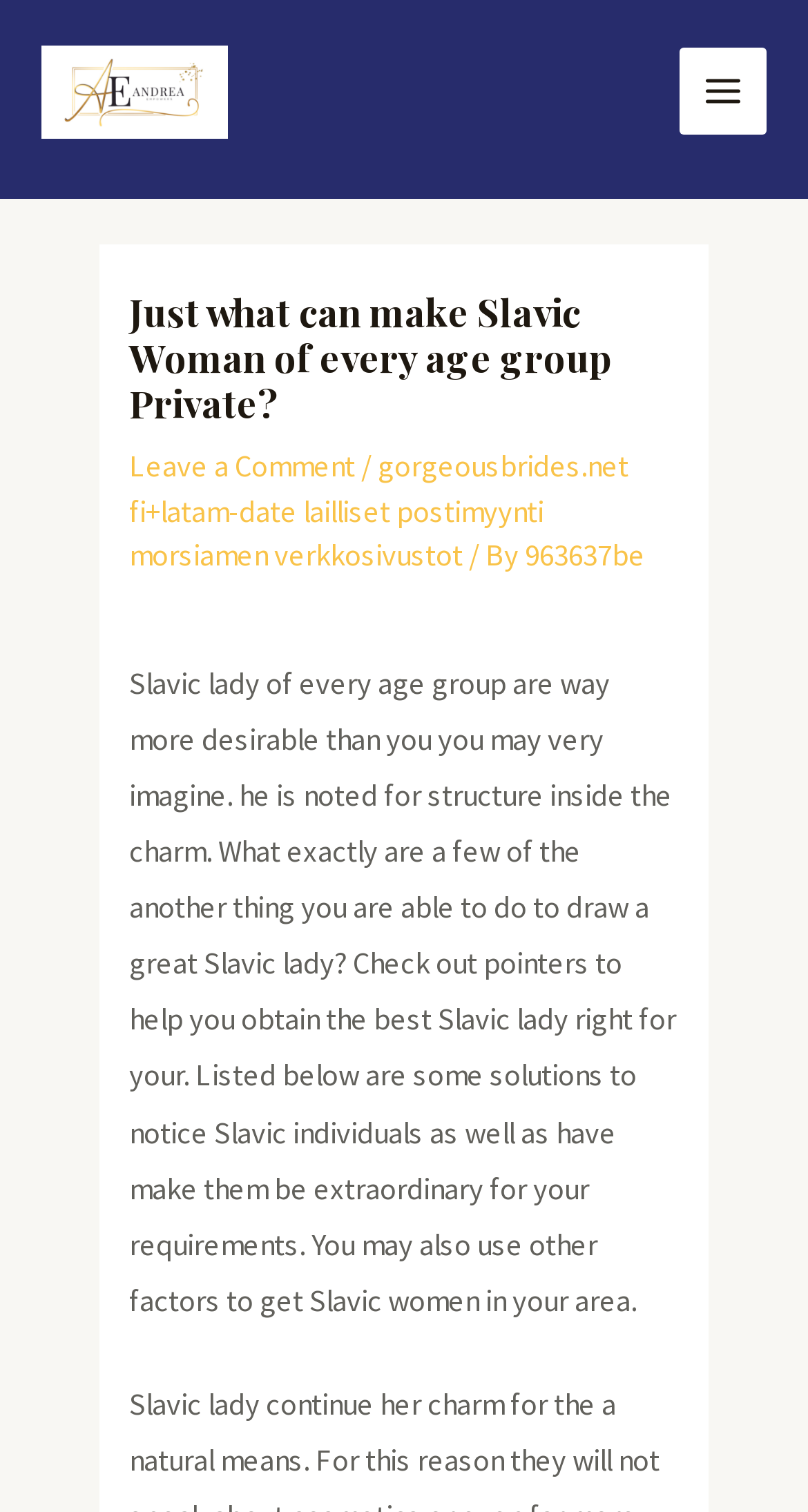Provide a short, one-word or phrase answer to the question below:
What is the name of the academy mentioned on the webpage?

Andrea Empowers Academy